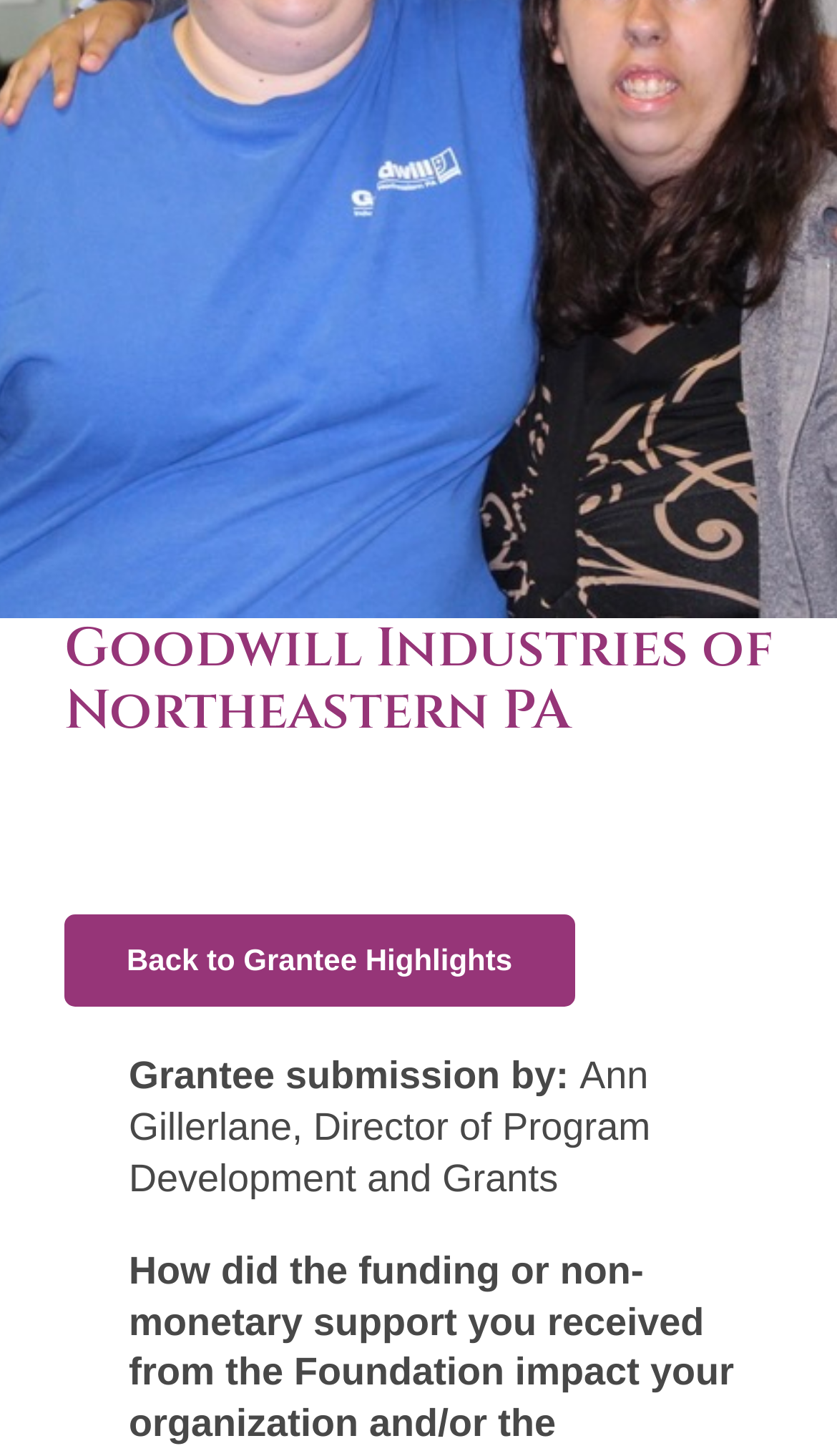Find the bounding box coordinates for the HTML element specified by: "Back to Grantee Highlights".

[0.077, 0.627, 0.686, 0.691]